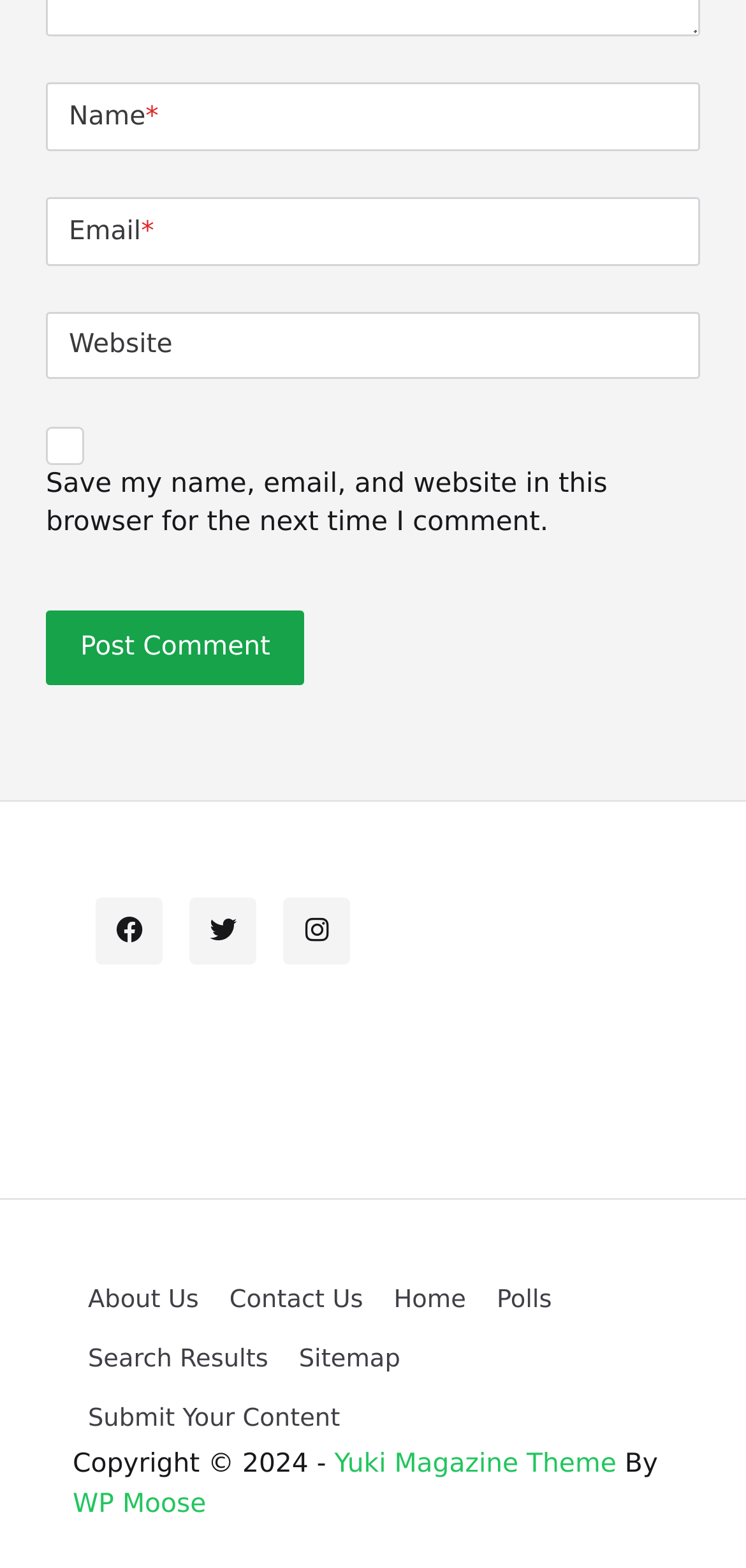Please determine the bounding box coordinates of the clickable area required to carry out the following instruction: "Click the Post Comment button". The coordinates must be four float numbers between 0 and 1, represented as [left, top, right, bottom].

[0.062, 0.389, 0.409, 0.437]